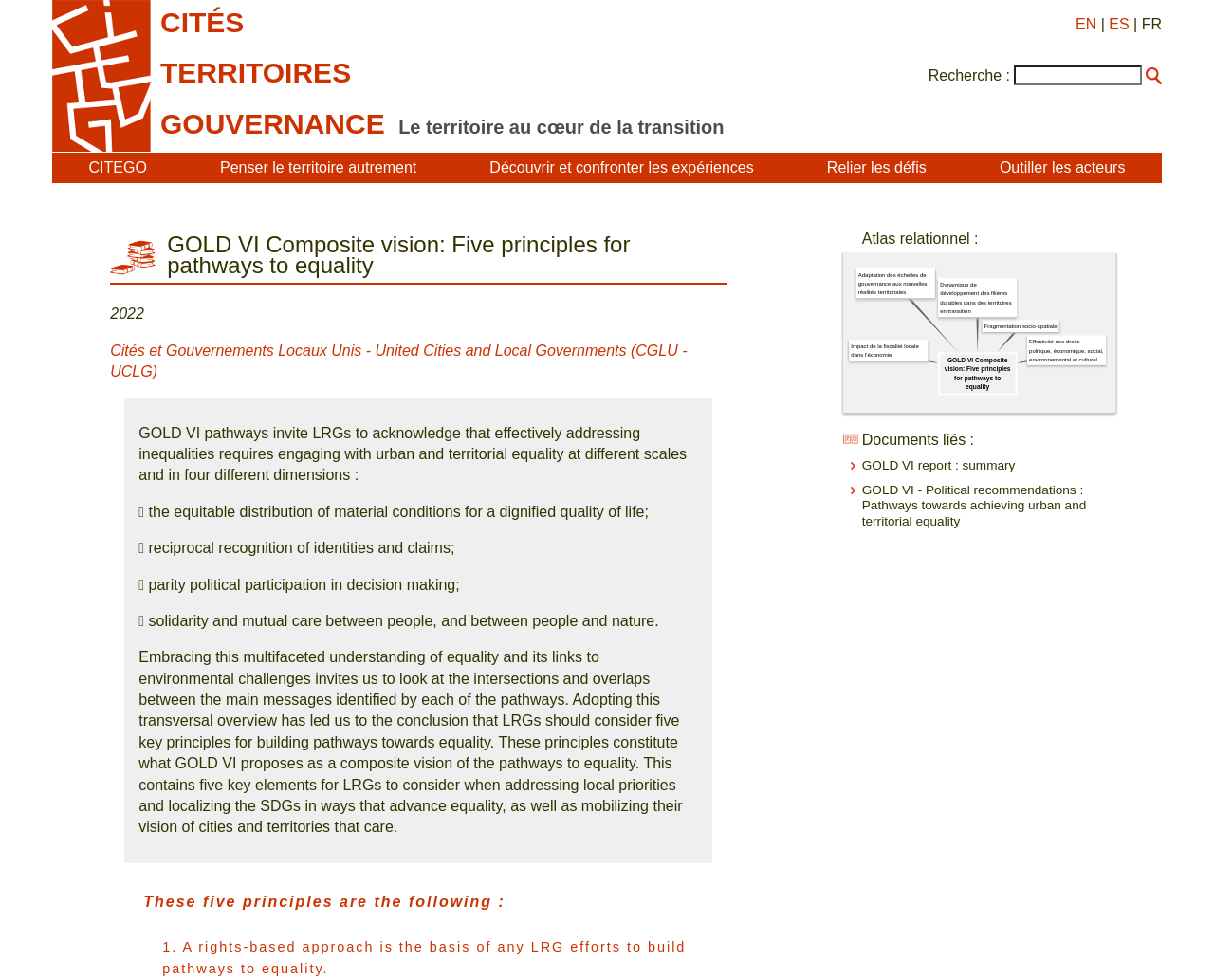Pinpoint the bounding box coordinates of the clickable element to carry out the following instruction: "Browse concrete batch plants."

None